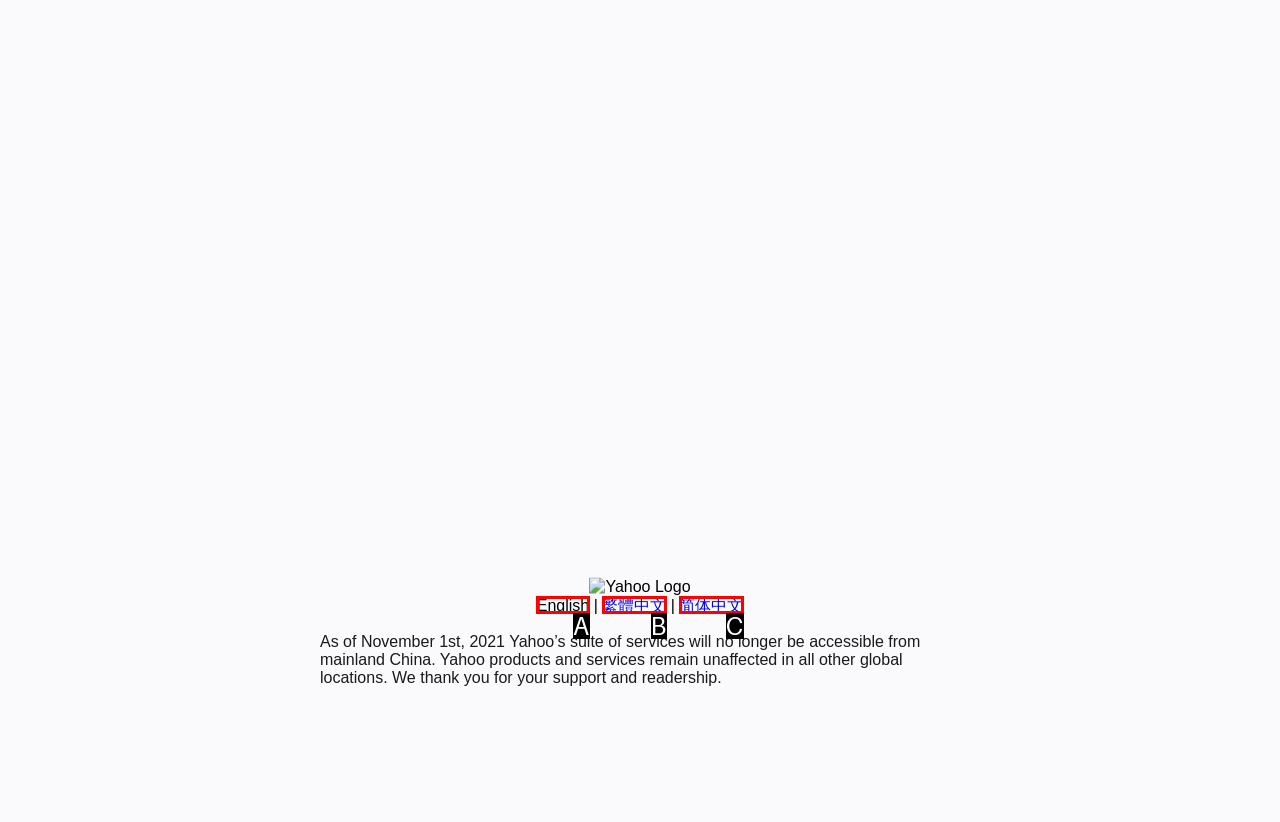Using the given description: 简体中文, identify the HTML element that corresponds best. Answer with the letter of the correct option from the available choices.

C